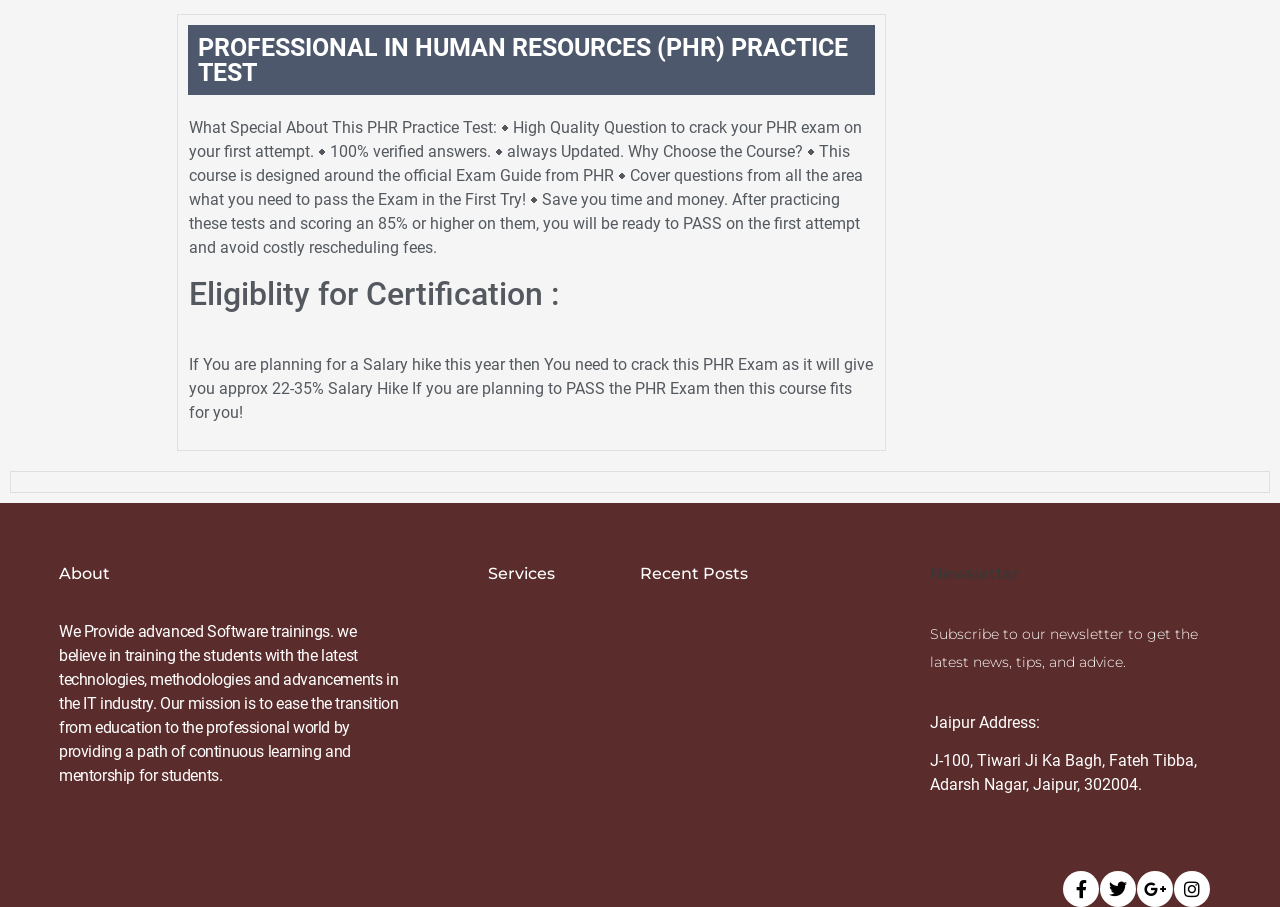What is the address of the Jaipur office?
Using the visual information from the image, give a one-word or short-phrase answer.

J-100, Tiwari Ji Ka Bagh, Fateh Tibba, Adarsh Nagar, Jaipur, 302004